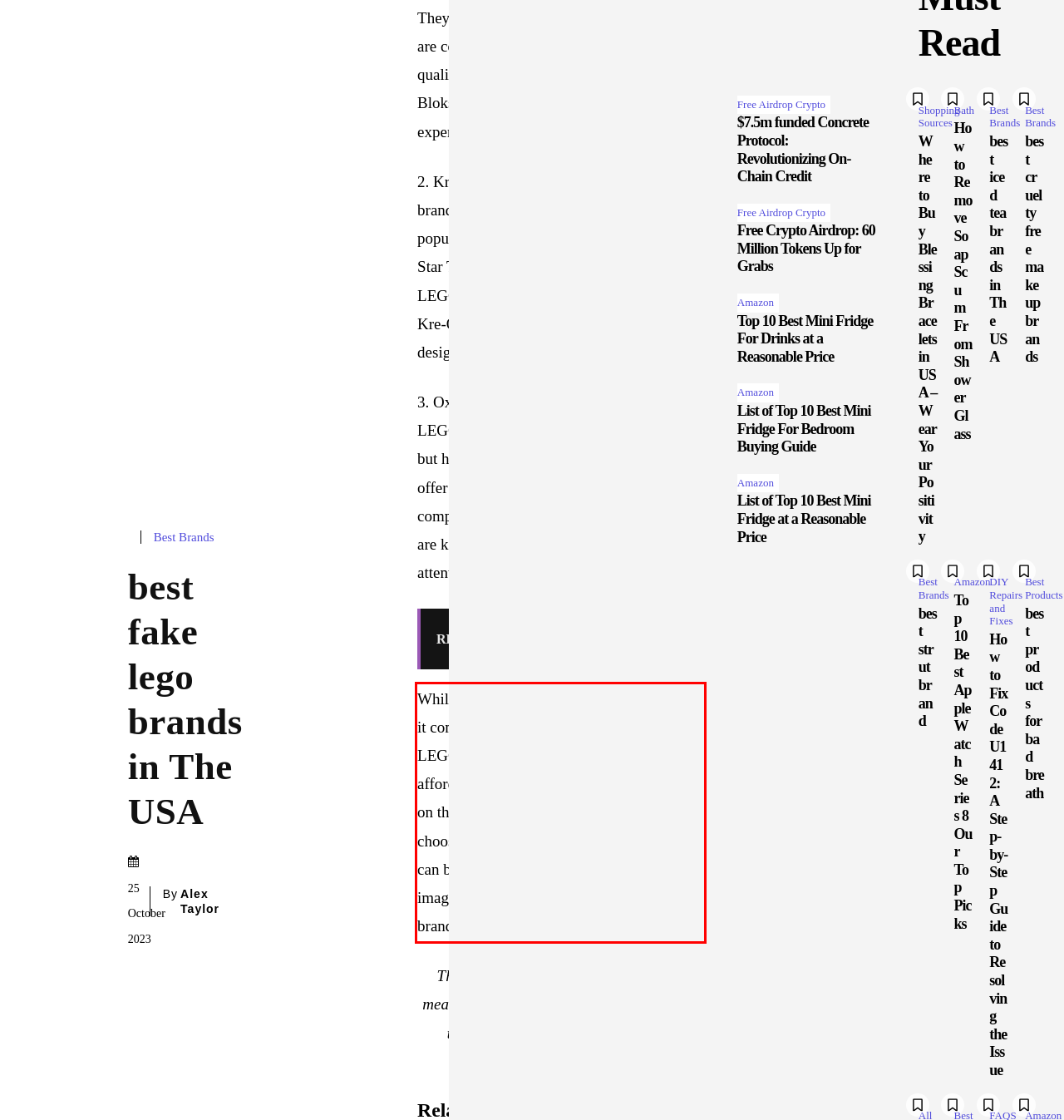With the provided screenshot of a webpage, locate the red bounding box and perform OCR to extract the text content inside it.

While LEGO may be the gold standard when it comes to building blocks, these fake LEGO brands in the USA offer a more affordable alternative without compromising on the fun and creativity. Whether you choose Mega Bloks, Kre-O, or Oxford, you can be sure to enjoy hours of building and imaginative play. So, why not give these brands a try and see what you can create?